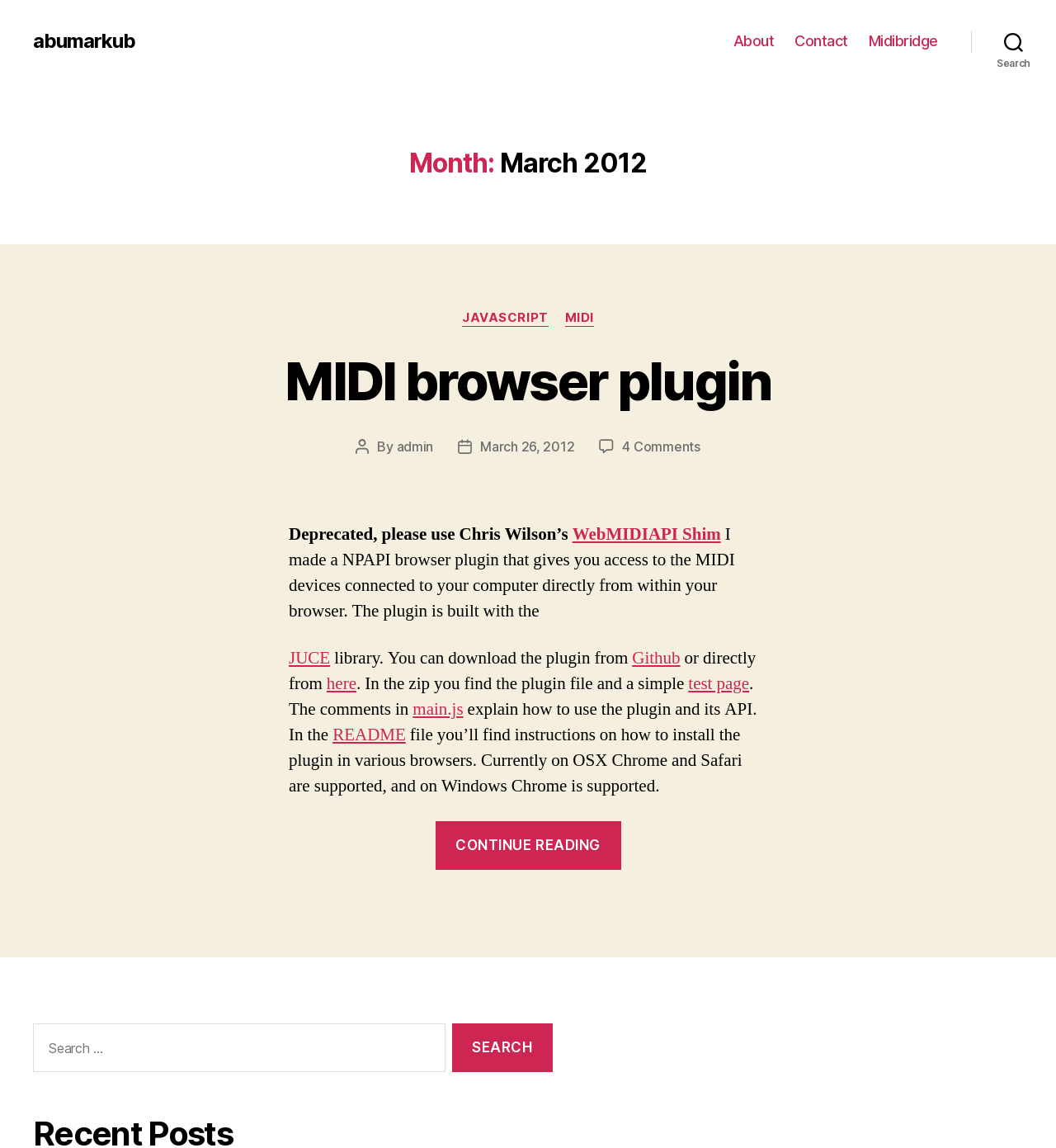Locate the bounding box coordinates of the clickable area needed to fulfill the instruction: "Click on the About link".

[0.694, 0.028, 0.733, 0.044]